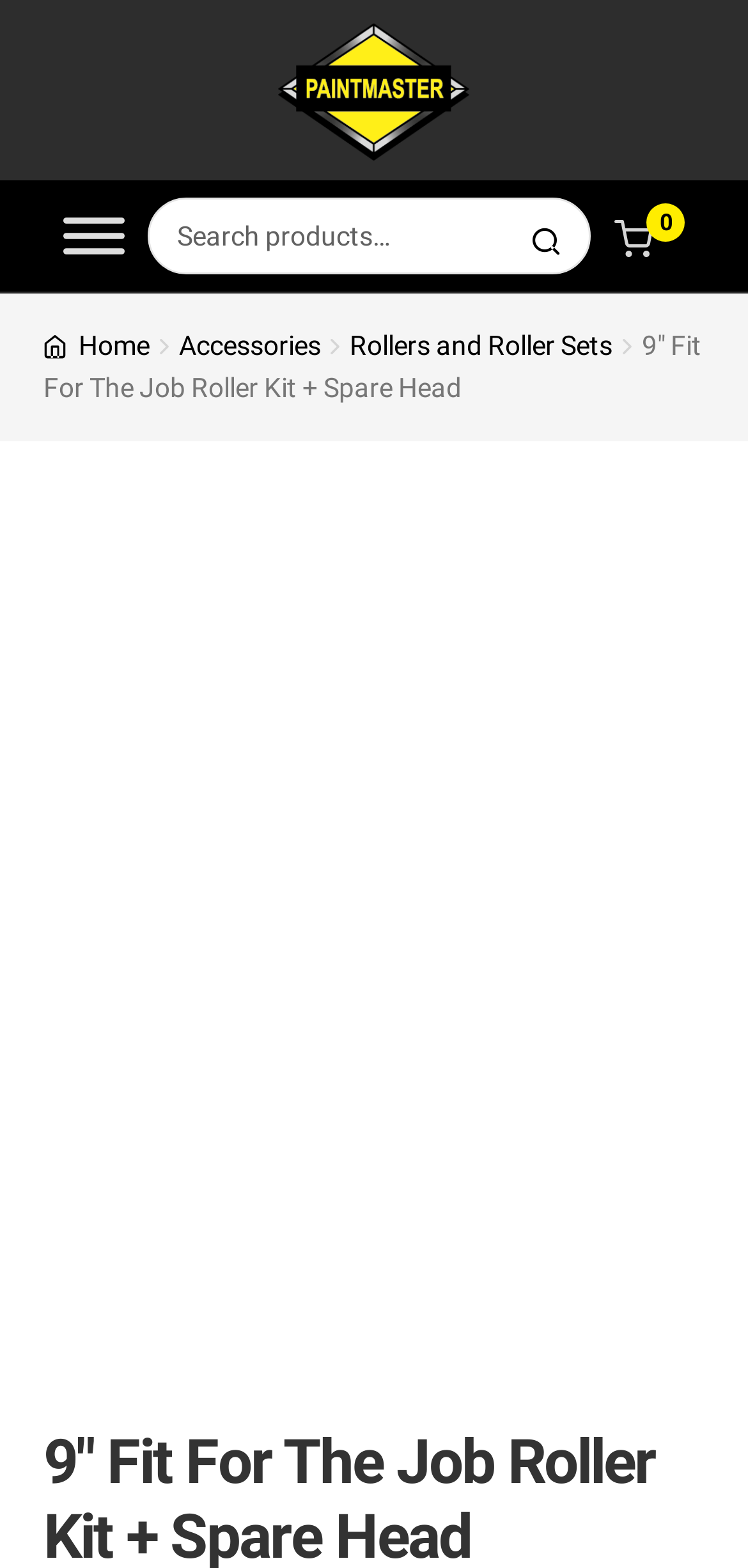Please determine the bounding box coordinates of the clickable area required to carry out the following instruction: "Search for something". The coordinates must be four float numbers between 0 and 1, represented as [left, top, right, bottom].

[0.198, 0.126, 0.789, 0.175]